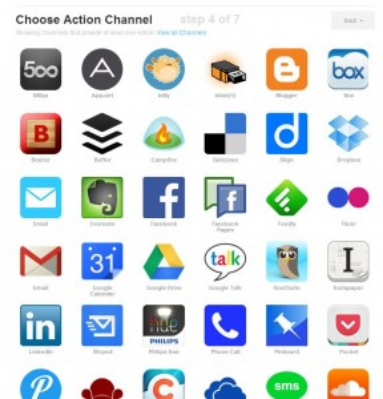Detail all significant aspects of the image you see.

The image displays a selection screen titled "Choose Action Channel," as part of a tutorial for setting up an automation recipe using IFTTT (If This Then That). This screen is the fourth step in a sequence of seven. It showcases a grid of various icons representing different action channels available for integration, including options for social media platforms, email, and messaging services. Notable icons appear for services like Facebook, Google Drive, and Email, among others. The interface simplifies the process of selecting a channel through visually distinct icons, enabling users to easily identify and choose their preferred method for receiving updates or notifications, such as a phone call or social media alert.